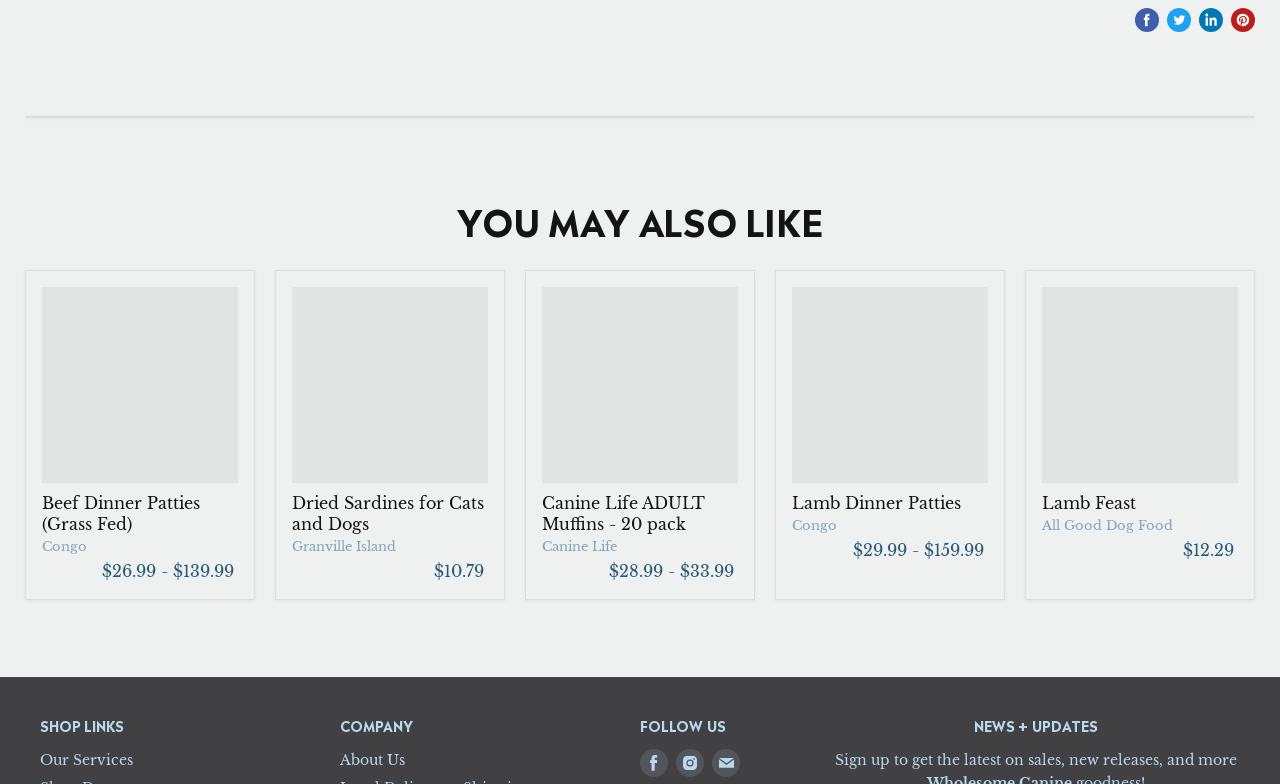Identify the bounding box coordinates of the area you need to click to perform the following instruction: "View Beef Dinner Patties (Grass Fed) product".

[0.033, 0.629, 0.156, 0.682]